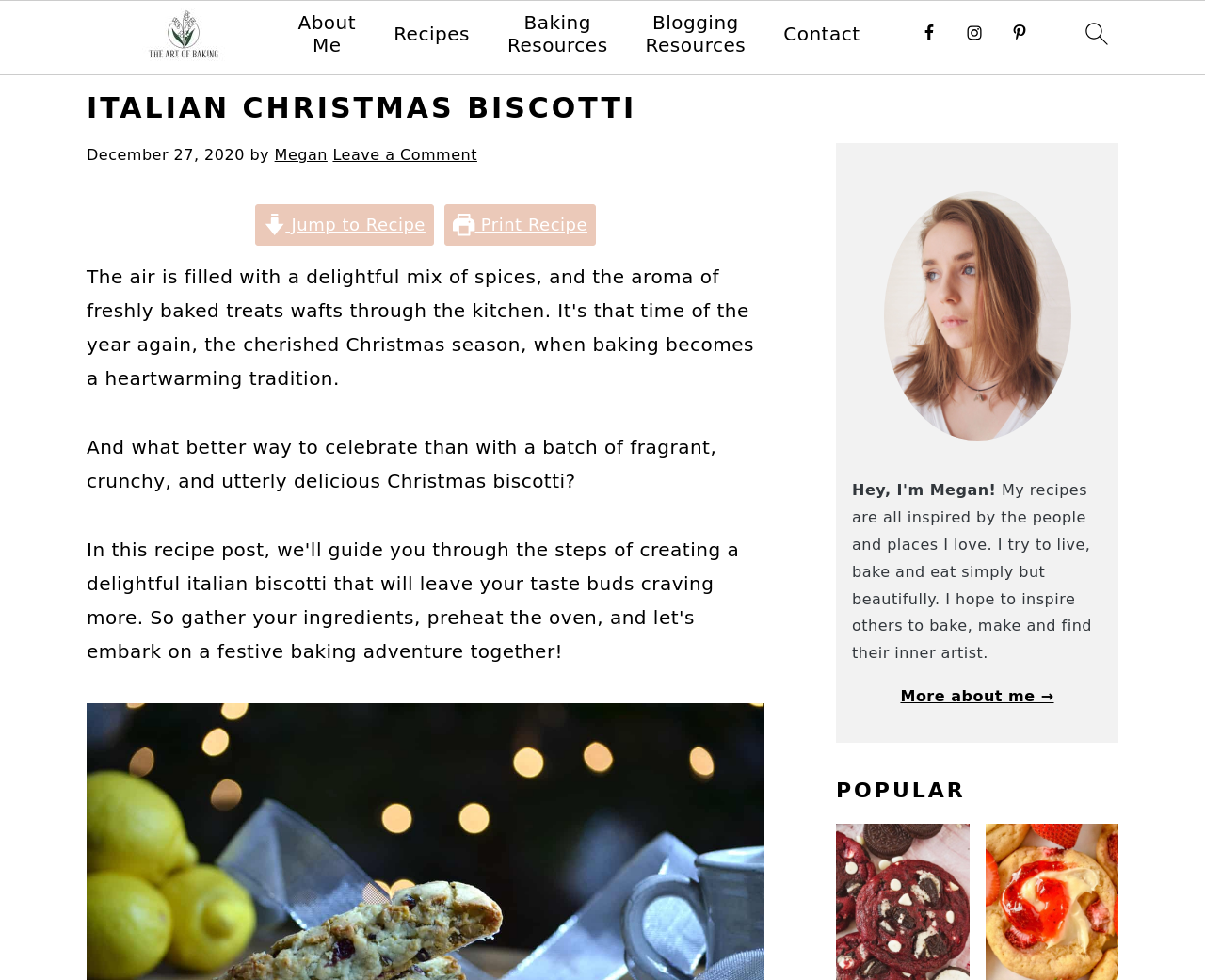Find the bounding box coordinates for the UI element whose description is: "Leave a Comment". The coordinates should be four float numbers between 0 and 1, in the format [left, top, right, bottom].

[0.276, 0.149, 0.396, 0.167]